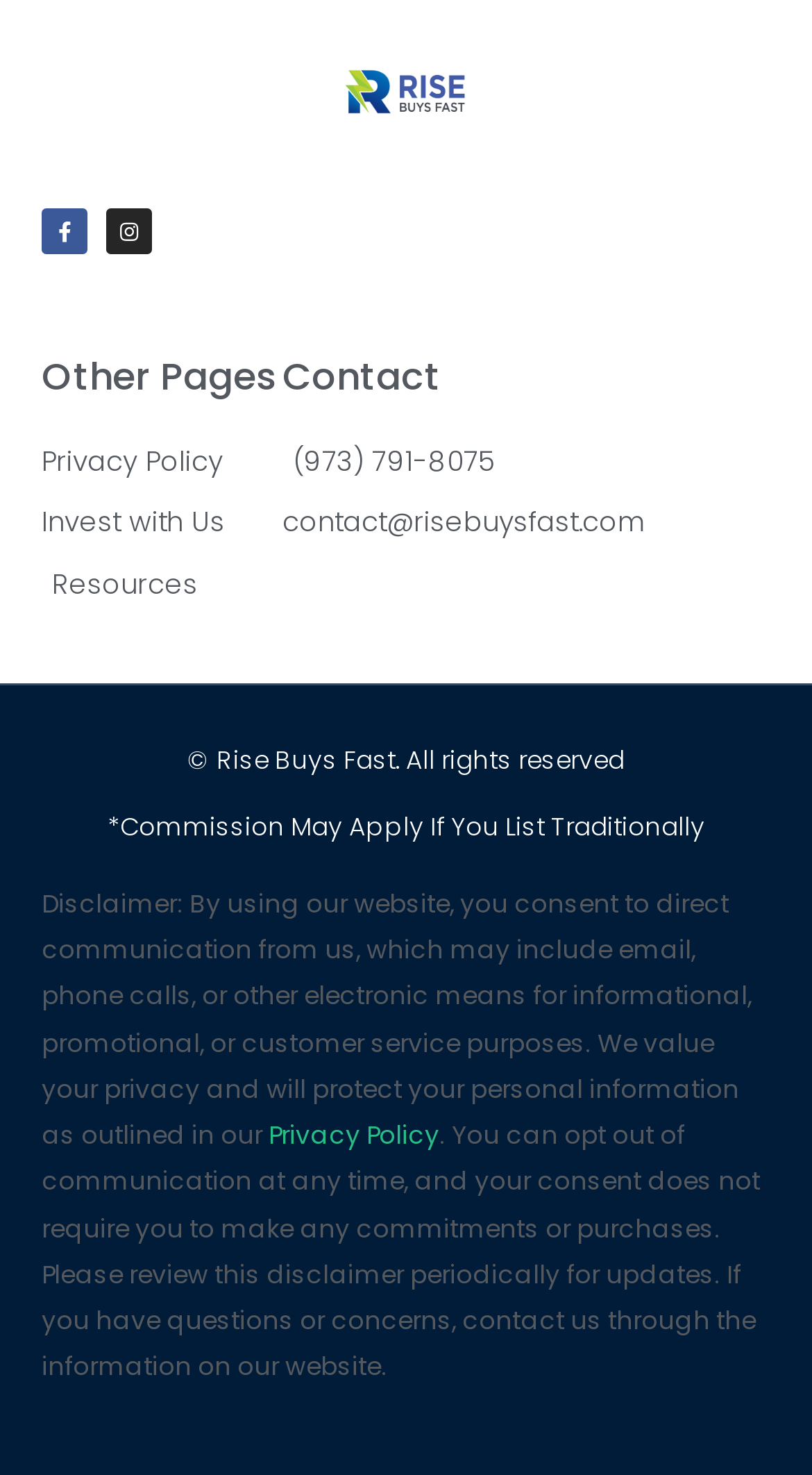What is the purpose of the website?
Based on the image, please offer an in-depth response to the question.

I inferred the purpose of the website by looking at the links and headings, which suggest that the website is related to real estate, specifically buying and selling properties.